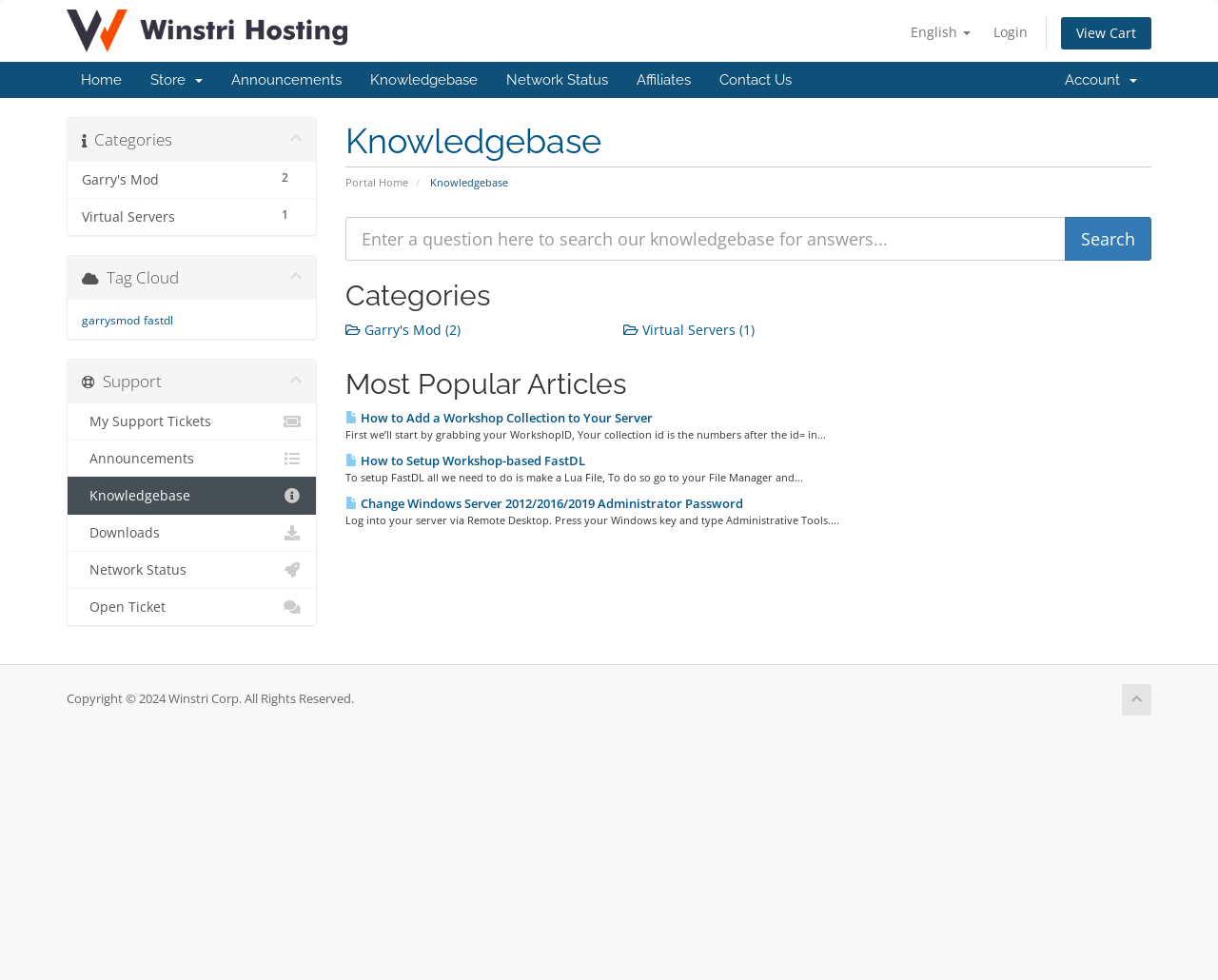Indicate the bounding box coordinates of the element that must be clicked to execute the instruction: "Switch to English language". The coordinates should be given as four float numbers between 0 and 1, i.e., [left, top, right, bottom].

[0.74, 0.017, 0.805, 0.049]